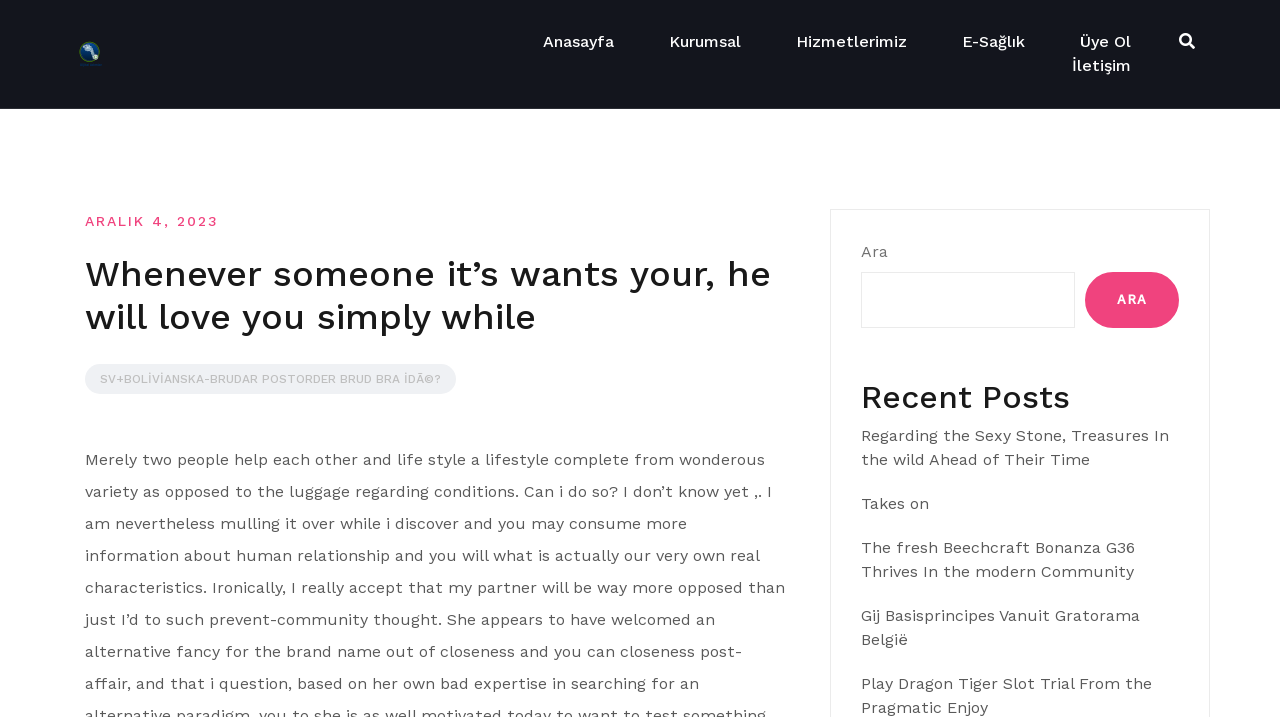Please find the top heading of the webpage and generate its text.

Whenever someone it’s wants your, he will love you simply while